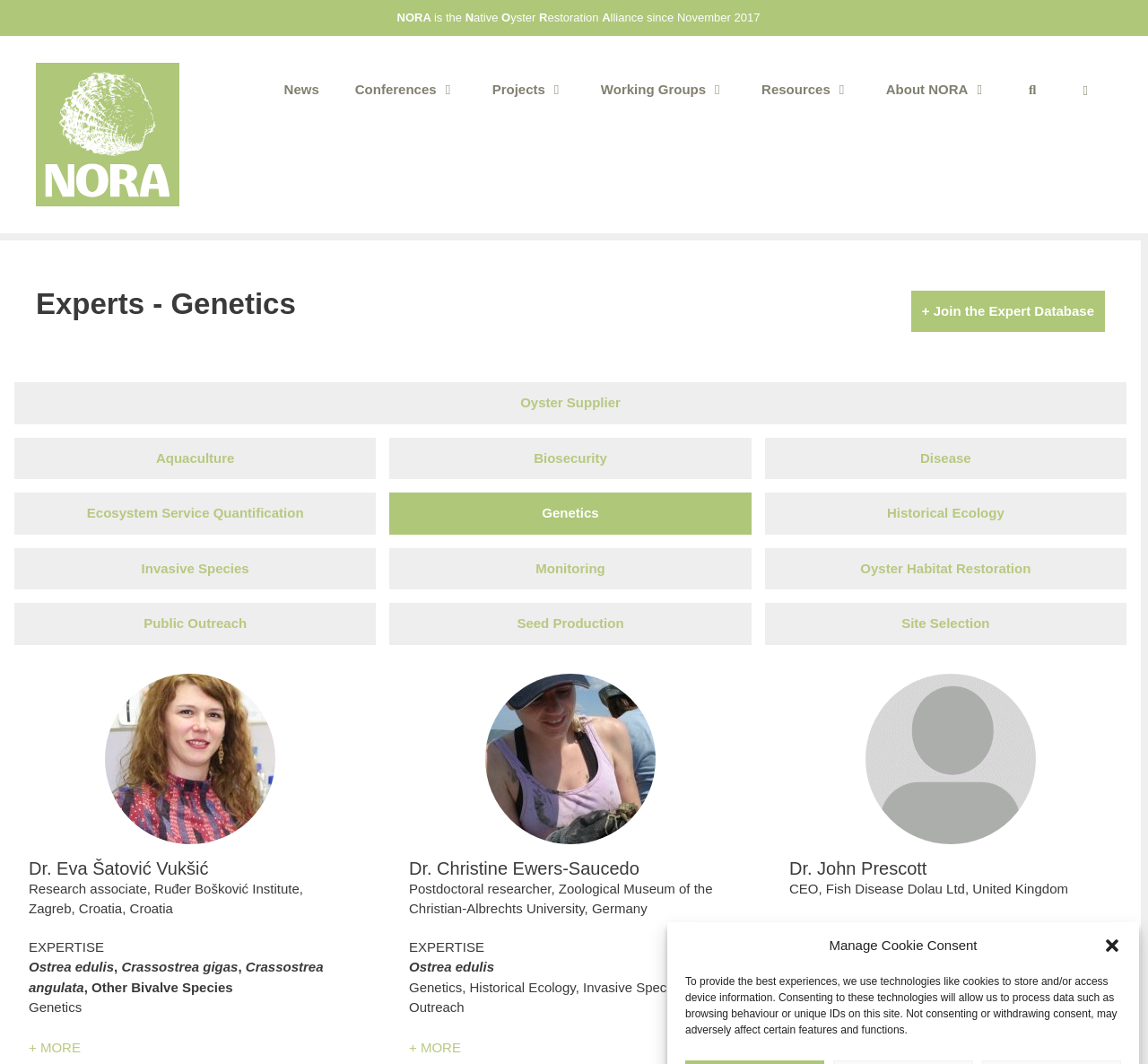Given the content of the image, can you provide a detailed answer to the question?
What is the theme of the conferences listed?

By analyzing the links under the 'Primary' navigation element, I noticed that all the conferences have 'NORA' in their names, and the word 'Restoration' is also present in the description of the alliance. Therefore, I infer that the theme of the conferences listed is related to restoration.